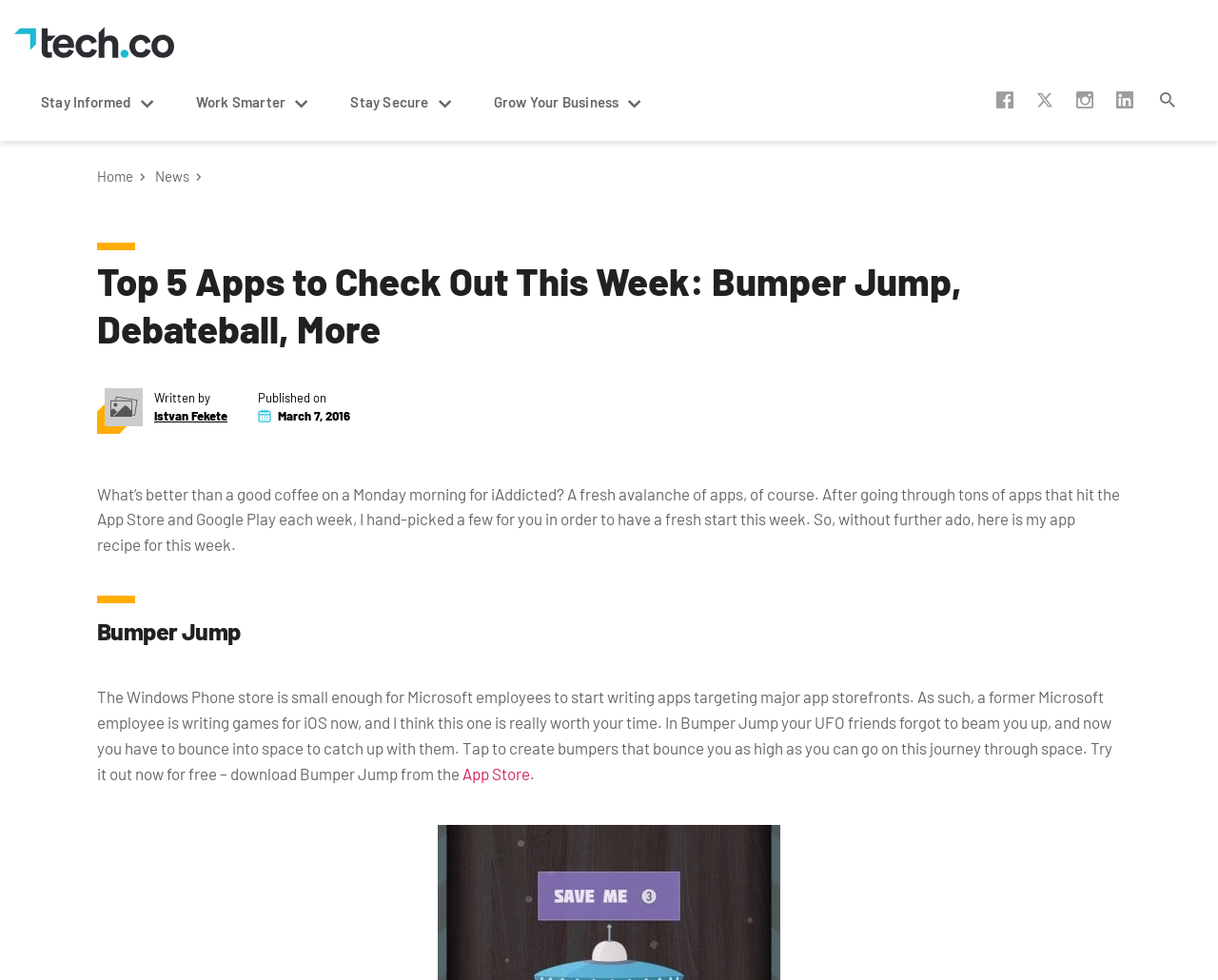Please find the bounding box for the UI element described by: "contatti".

None